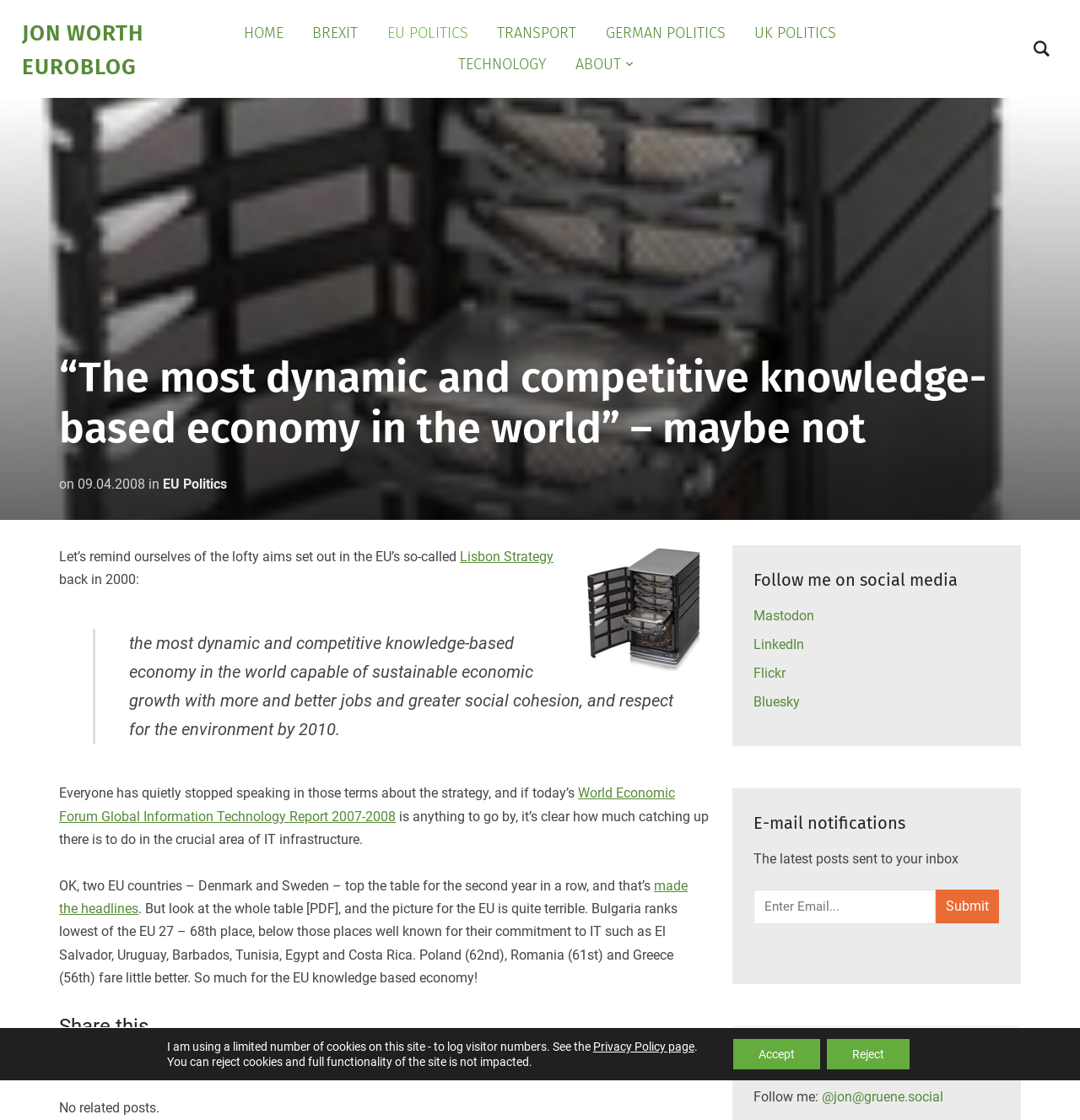Explain the webpage's design and content in an elaborate manner.

This webpage is a blog post titled "“The most dynamic and competitive knowledge-based economy in the world” – maybe not" by Jon Worth Euroblog. At the top, there is a heading with the blog title and a link to the blog's homepage. Below that, there are several links to different categories, including HOME, BREXIT, EU POLITICS, TRANSPORT, GERMAN POLITICS, UK POLITICS, and TECHNOLOGY.

The main content of the blog post starts with a heading that repeats the title, followed by a timestamp indicating that the post was published on 09.04.2008. The article discusses the EU's Lisbon Strategy, which aimed to make the EU the most dynamic and competitive knowledge-based economy in the world by 2010. The text is divided into several paragraphs, with links to related topics, such as the World Economic Forum Global Information Technology Report 2007-2008.

There is a blockquote in the middle of the article, which contains a quote from the Lisbon Strategy. The article also mentions that the EU's performance in IT infrastructure is poor, with Bulgaria ranking lowest among EU countries.

At the bottom of the page, there are several buttons to share the article on social media platforms, including Mastodon, X, LinkedIn, and Facebook. There is also a button to send the article by email.

On the right-hand side of the page, there are several sections, including "Follow me on social media" with links to the author's profiles on Mastodon, LinkedIn, Flickr, and Bluesky. Below that, there is a section for "E-mail notifications" where users can enter their email address to receive the latest posts. There is also a contact form where users can enter their email address and submit it.

Further down, there is a section titled "Latest toots from Mastodon" with a link to the author's Mastodon profile. Finally, at the very bottom of the page, there is a GDPR Cookie Banner with a message about the use of cookies on the site and buttons to accept or reject them.